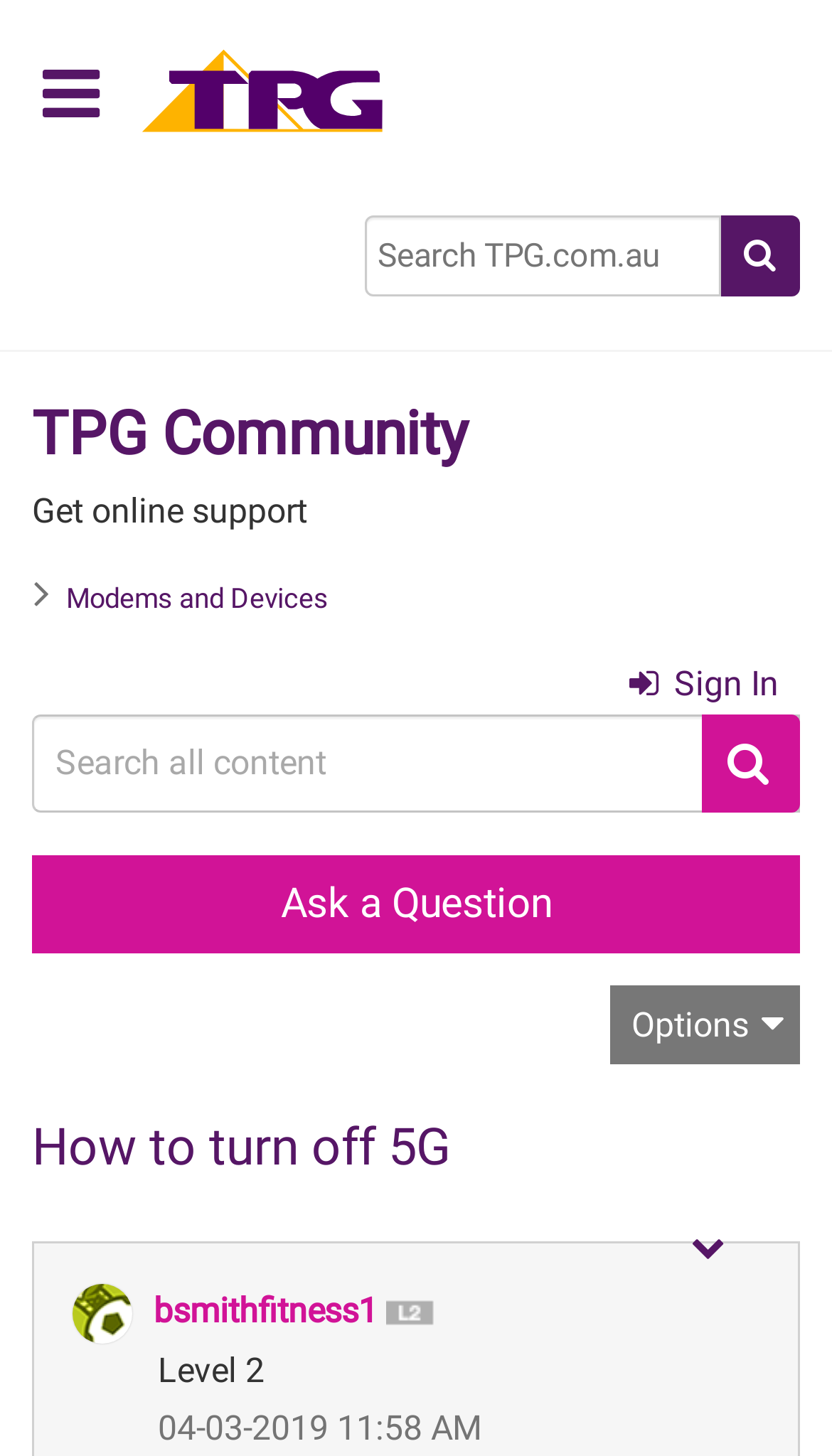Specify the bounding box coordinates of the area that needs to be clicked to achieve the following instruction: "Sign in".

[0.756, 0.45, 0.936, 0.49]